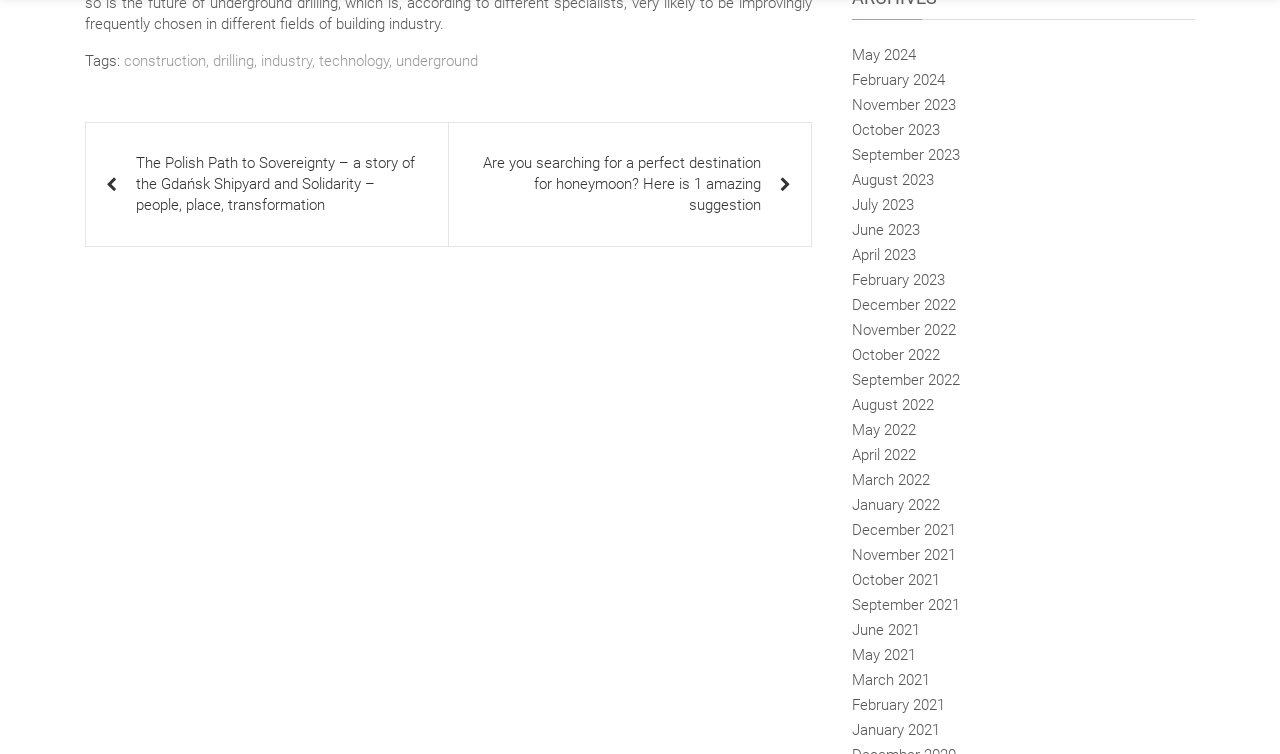What is the title of the first post?
Please look at the screenshot and answer using one word or phrase.

The Polish Path to Sovereignty